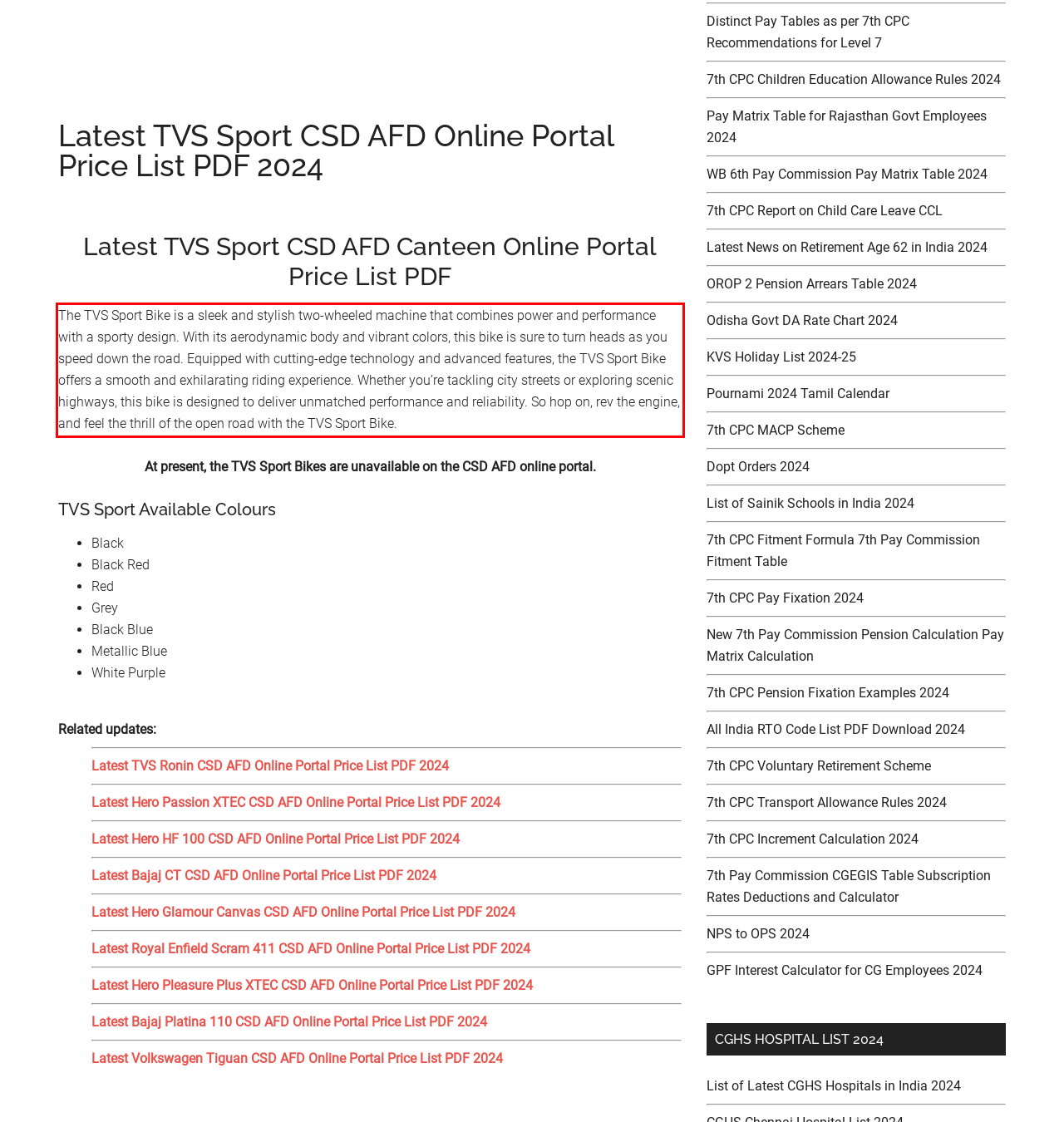By examining the provided screenshot of a webpage, recognize the text within the red bounding box and generate its text content.

The TVS Sport Bike is a sleek and stylish two-wheeled machine that combines power and performance with a sporty design. With its aerodynamic body and vibrant colors, this bike is sure to turn heads as you speed down the road. Equipped with cutting-edge technology and advanced features, the TVS Sport Bike offers a smooth and exhilarating riding experience. Whether you’re tackling city streets or exploring scenic highways, this bike is designed to deliver unmatched performance and reliability. So hop on, rev the engine, and feel the thrill of the open road with the TVS Sport Bike.